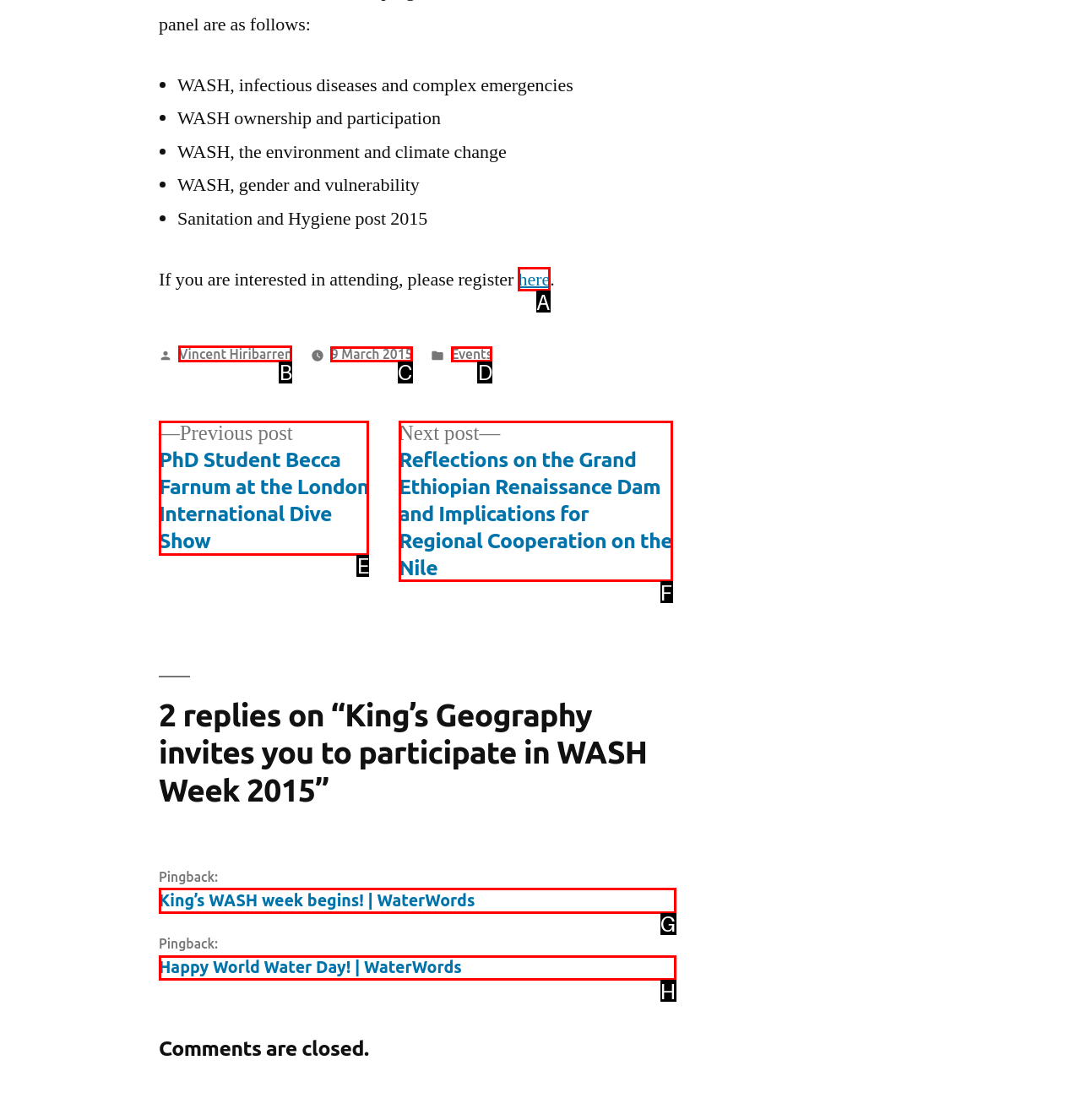Find the HTML element to click in order to complete this task: visit Vincent Hiribarren's page
Answer with the letter of the correct option.

B